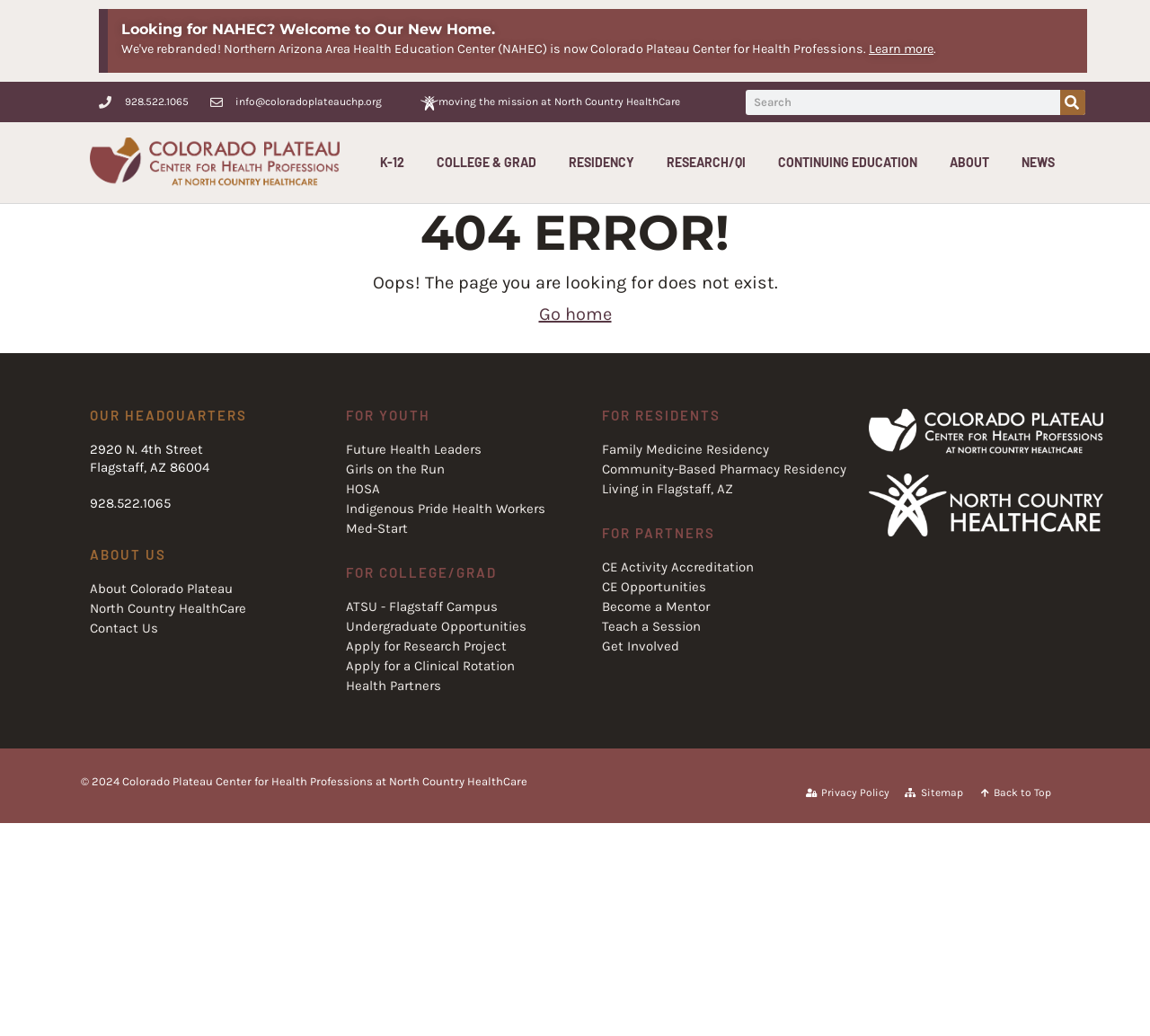Determine the bounding box coordinates of the clickable element to achieve the following action: 'Learn more about NAHEC'. Provide the coordinates as four float values between 0 and 1, formatted as [left, top, right, bottom].

[0.755, 0.04, 0.812, 0.055]